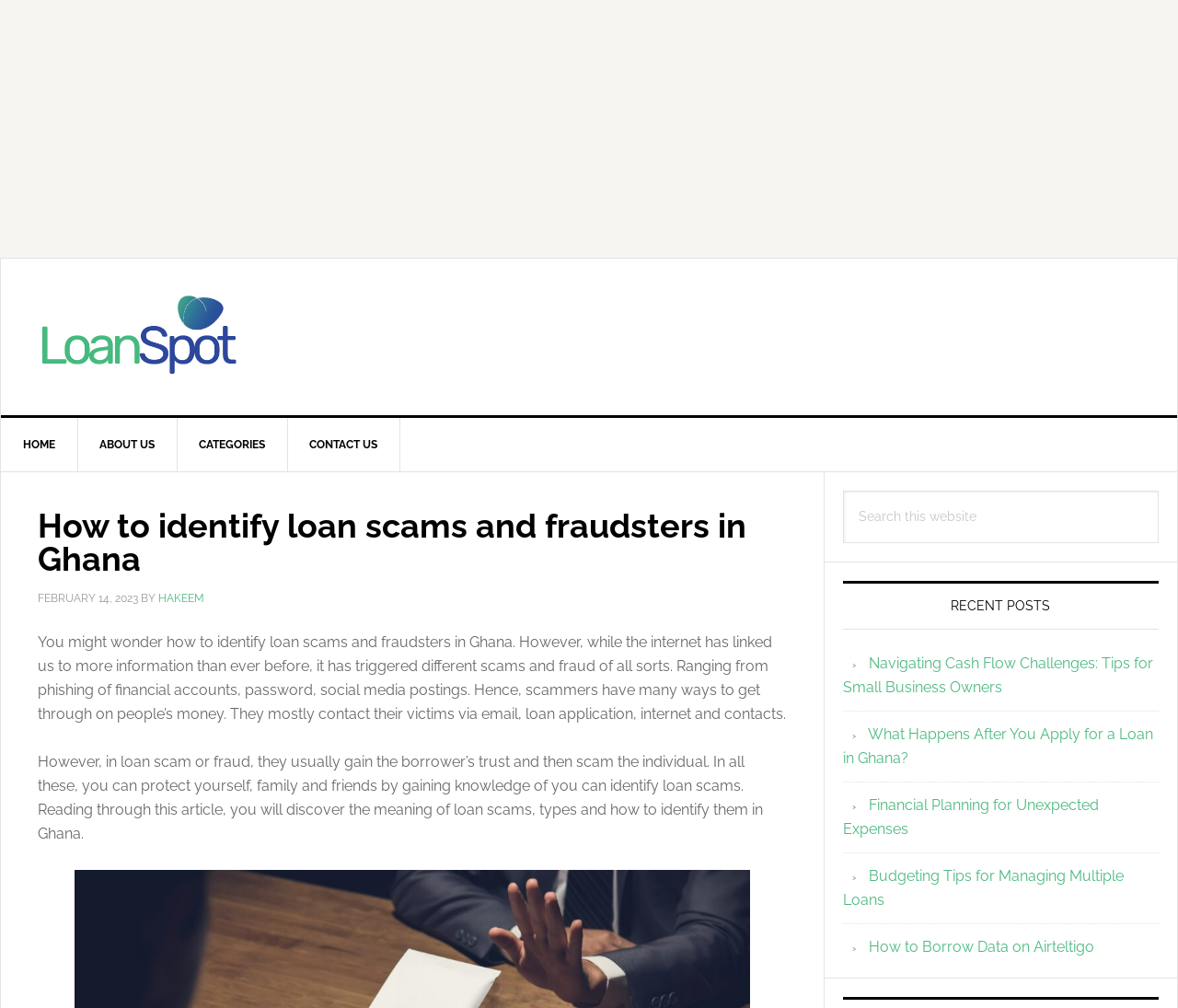Who wrote the article?
Please use the visual content to give a single word or phrase answer.

Hakeem